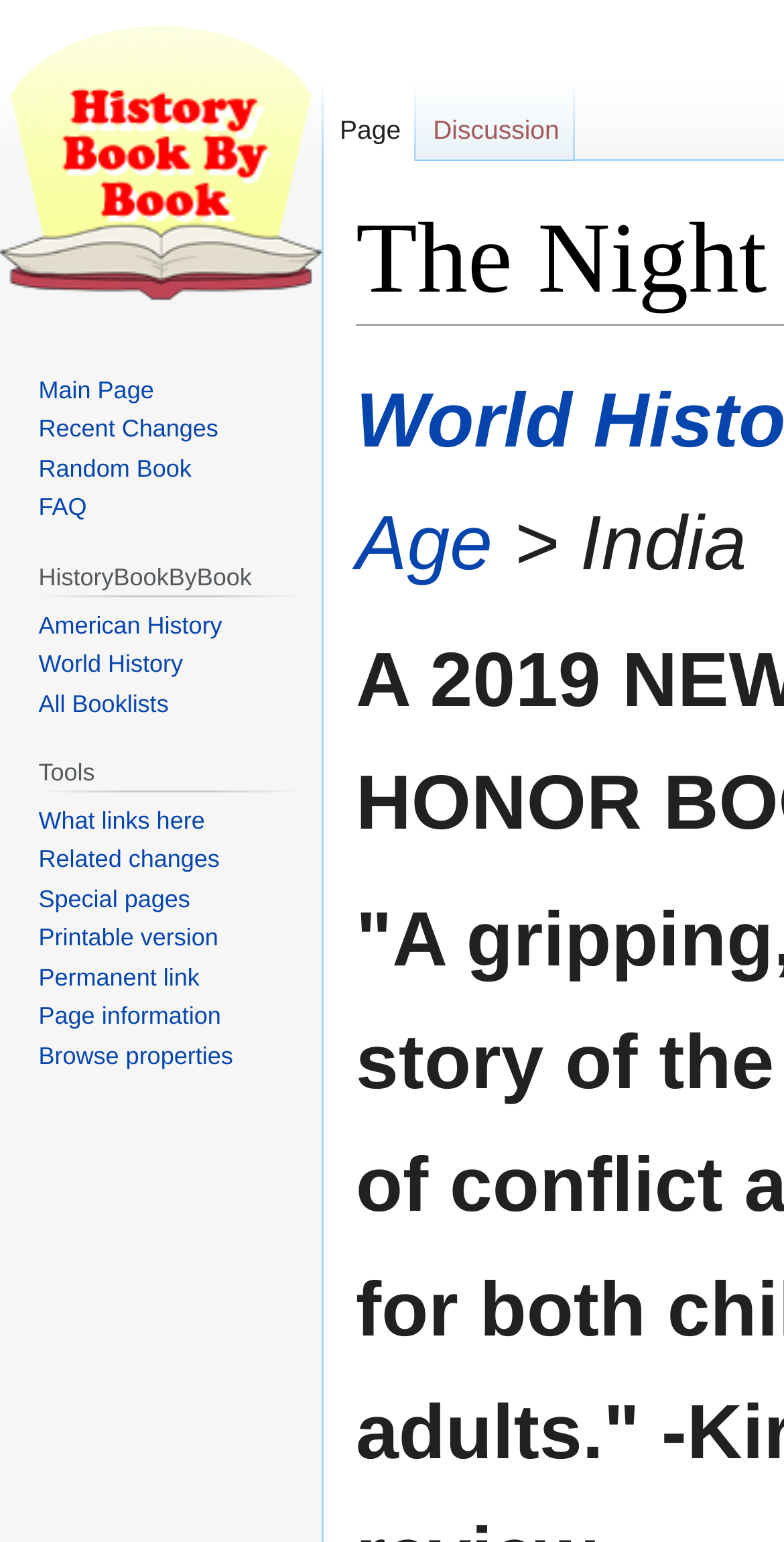Answer the following query with a single word or phrase:
What is the shortcut key for the 'What links here' link?

Alt+j